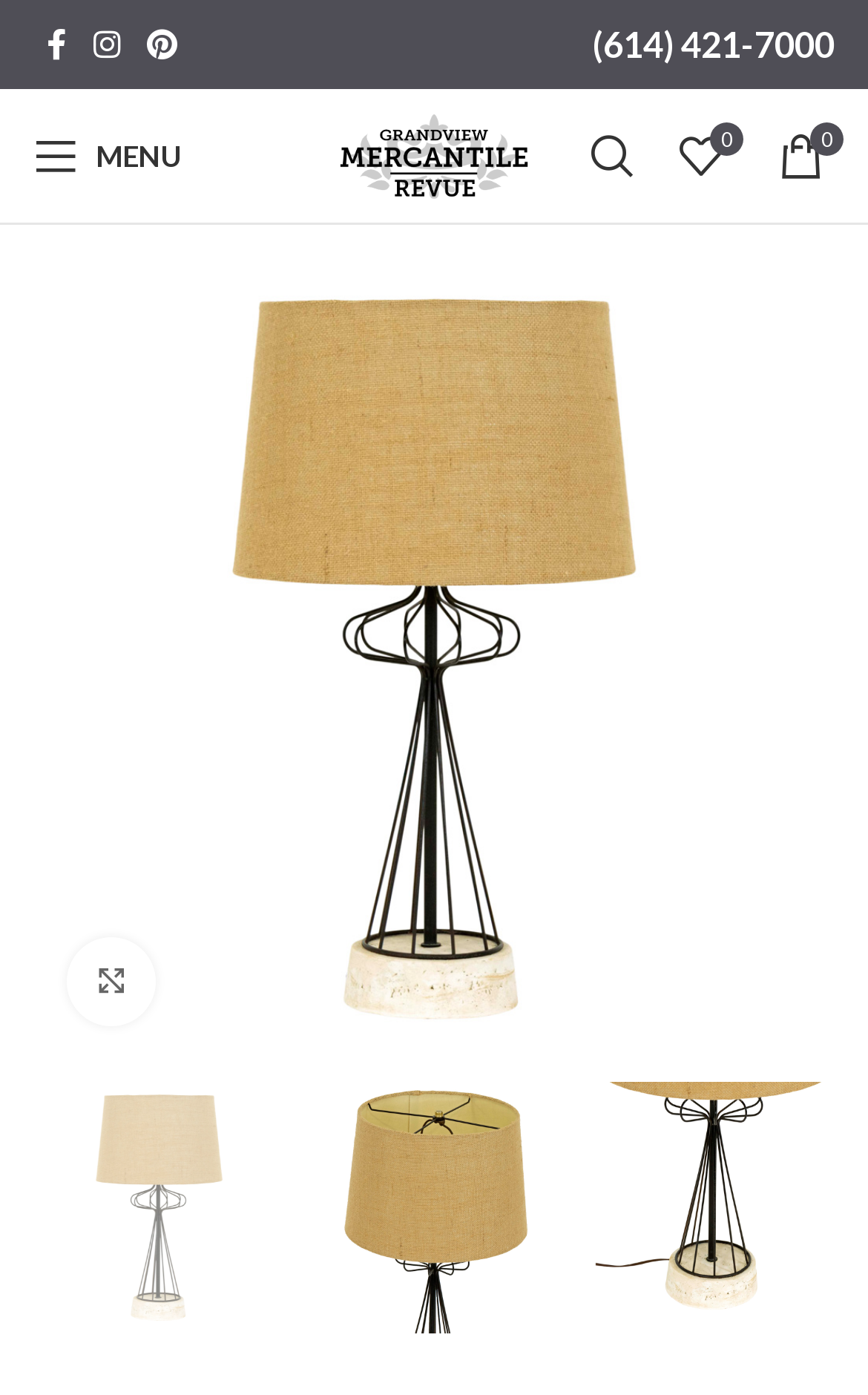Extract the bounding box coordinates for the HTML element that matches this description: "Menu". The coordinates should be four float numbers between 0 and 1, i.e., [left, top, right, bottom].

[0.013, 0.08, 0.236, 0.144]